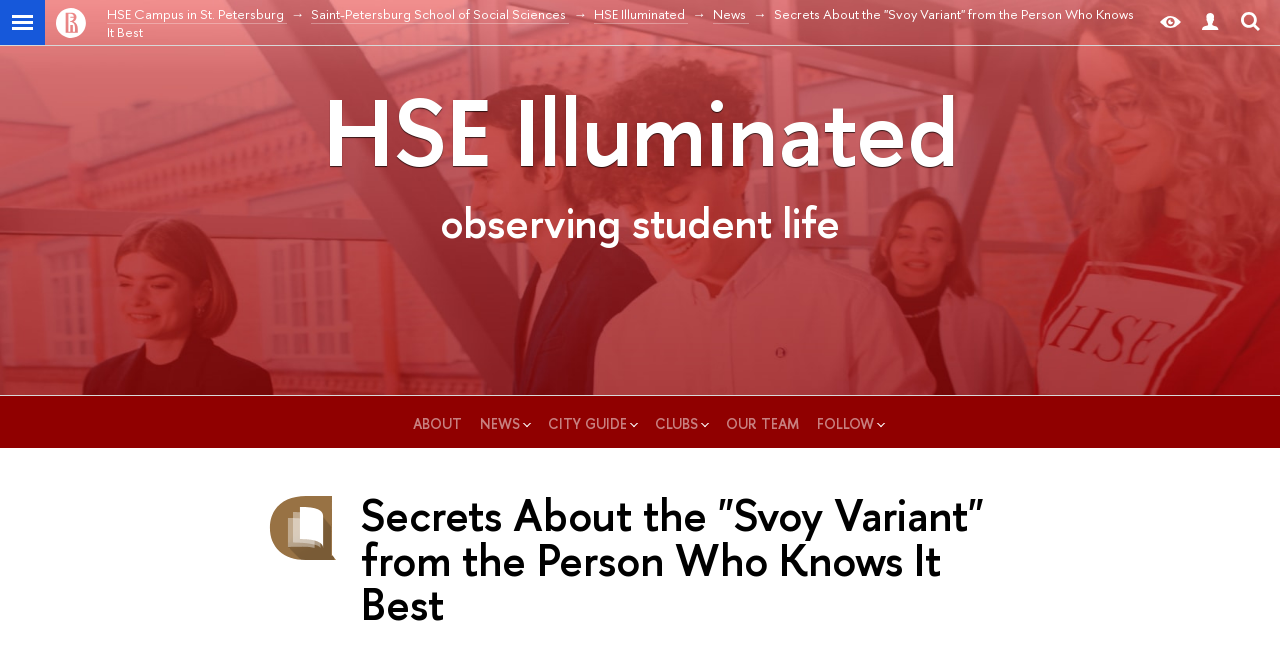Pinpoint the bounding box coordinates for the area that should be clicked to perform the following instruction: "Click on the link to HSE Campus in St. Petersburg".

[0.083, 0.007, 0.224, 0.036]